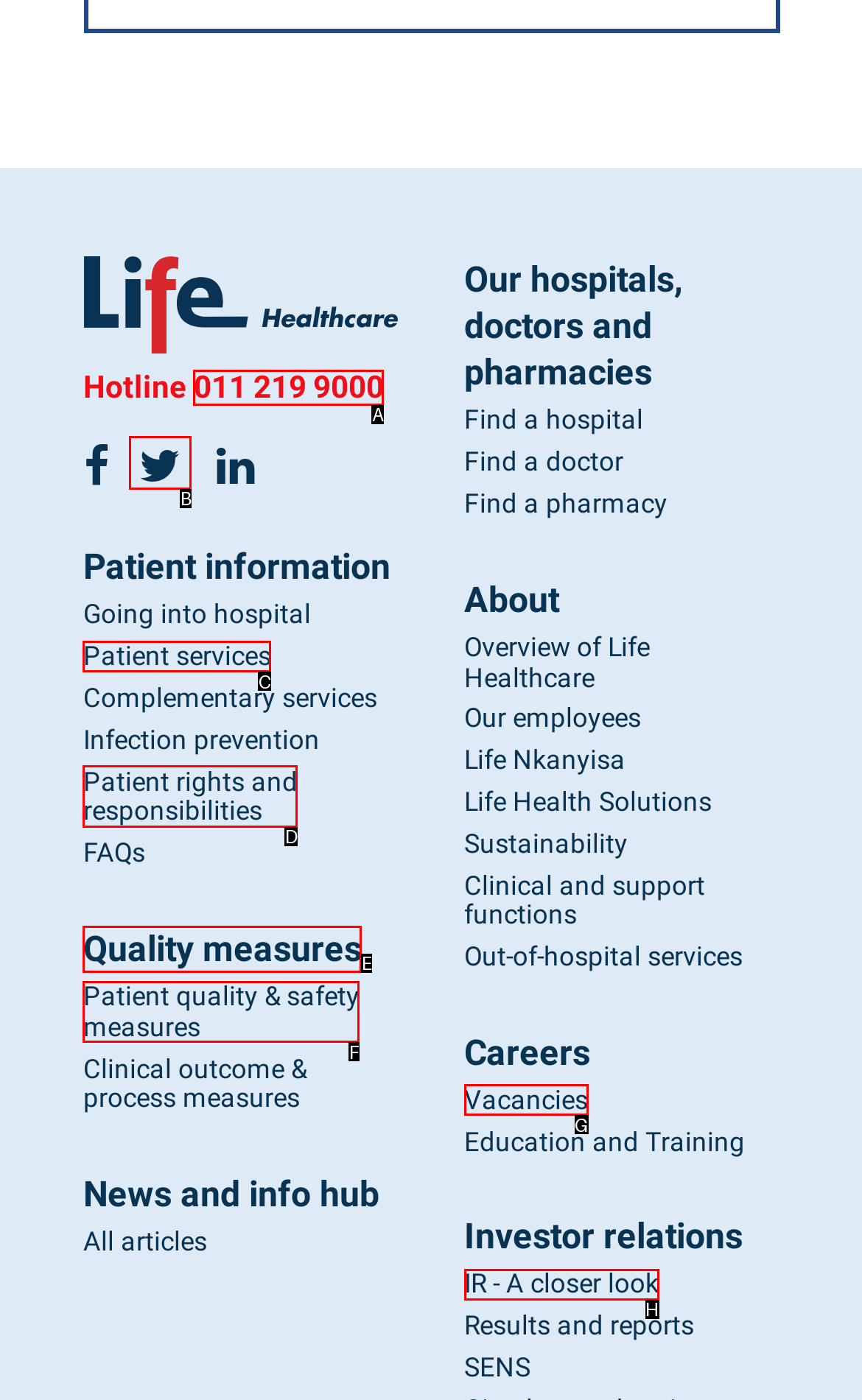Select the HTML element that best fits the description: Patient quality & safety measures
Respond with the letter of the correct option from the choices given.

F